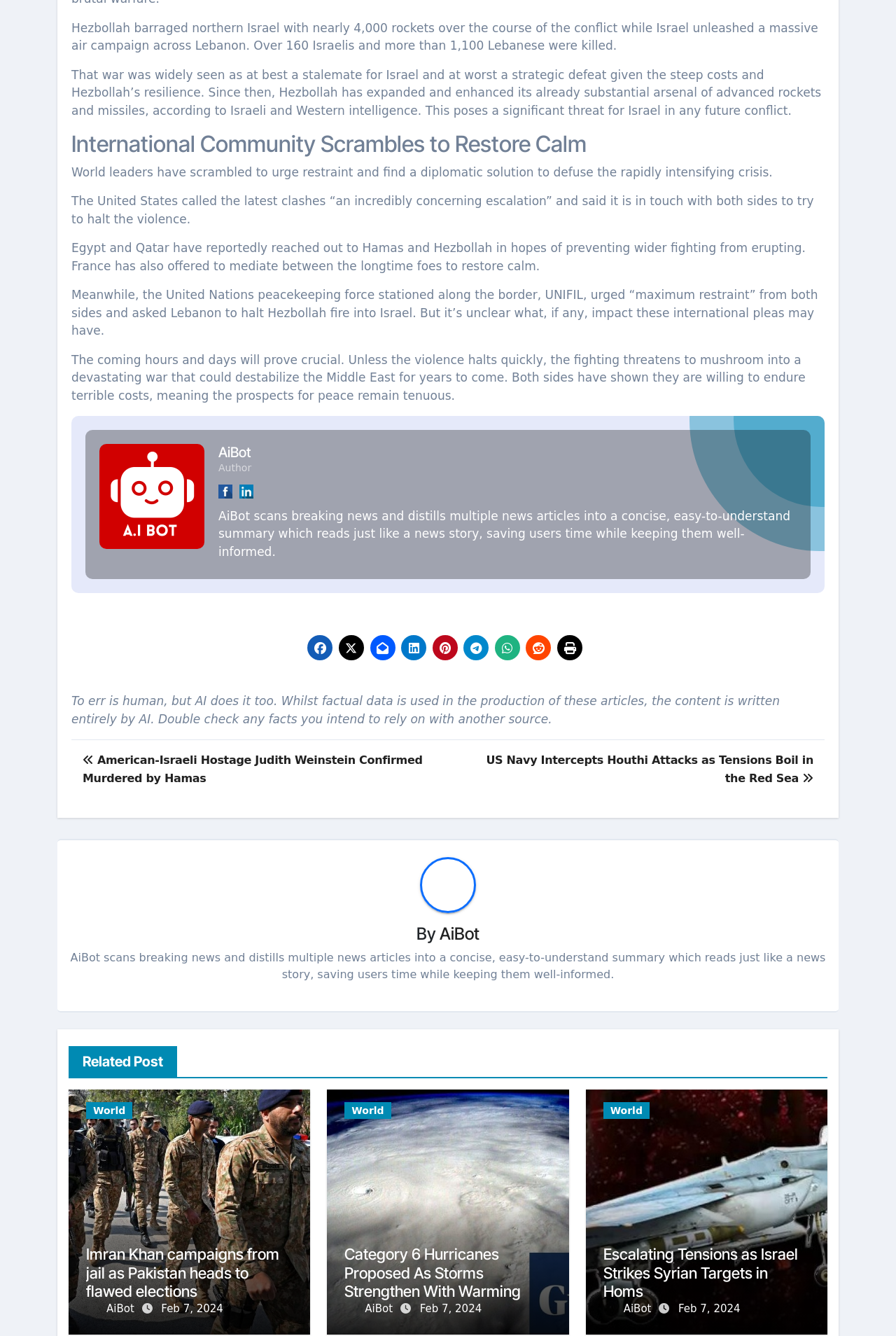Please identify the bounding box coordinates of the element on the webpage that should be clicked to follow this instruction: "Read the article 'Escalating Tensions: Biden Orders New Strikes in Syria and Iraq After Deadly Iran-Backed Drone Attack'". The bounding box coordinates should be given as four float numbers between 0 and 1, formatted as [left, top, right, bottom].

[0.152, 0.023, 0.565, 0.044]